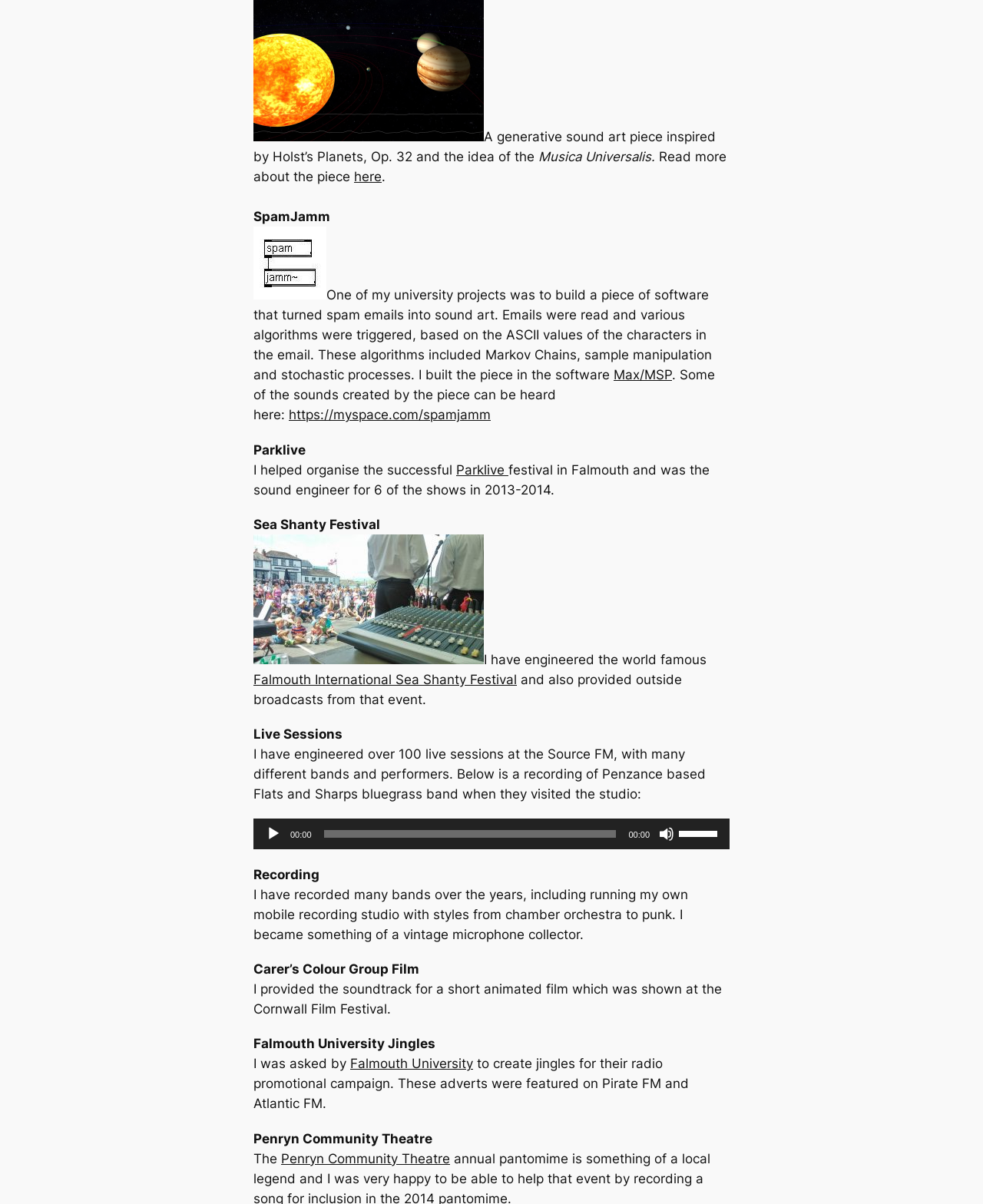What is the name of the university that asked for jingles?
Refer to the image and provide a one-word or short phrase answer.

Falmouth University